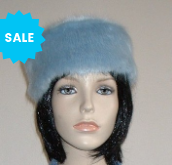Explain in detail what you see in the image.

Showcasing an elegant Powder Blue Pill Box Hat, this chic accessory is perfect for adding a touch of glamour to any outfit. The hat is crafted from luxurious faux fur, exuding a sophisticated vibe reminiscent of classic styles. Featured prominently in a sale, it is an affordable choice for those looking to enhance their wardrobe. The model wearing the hat highlights its comfortable fit and versatility, making it a great addition for various occasions. The bold "SALE" badge indicates that this stylish piece is available at a special price, inviting fashion lovers to seize the opportunity to own a trendy item from the collection.